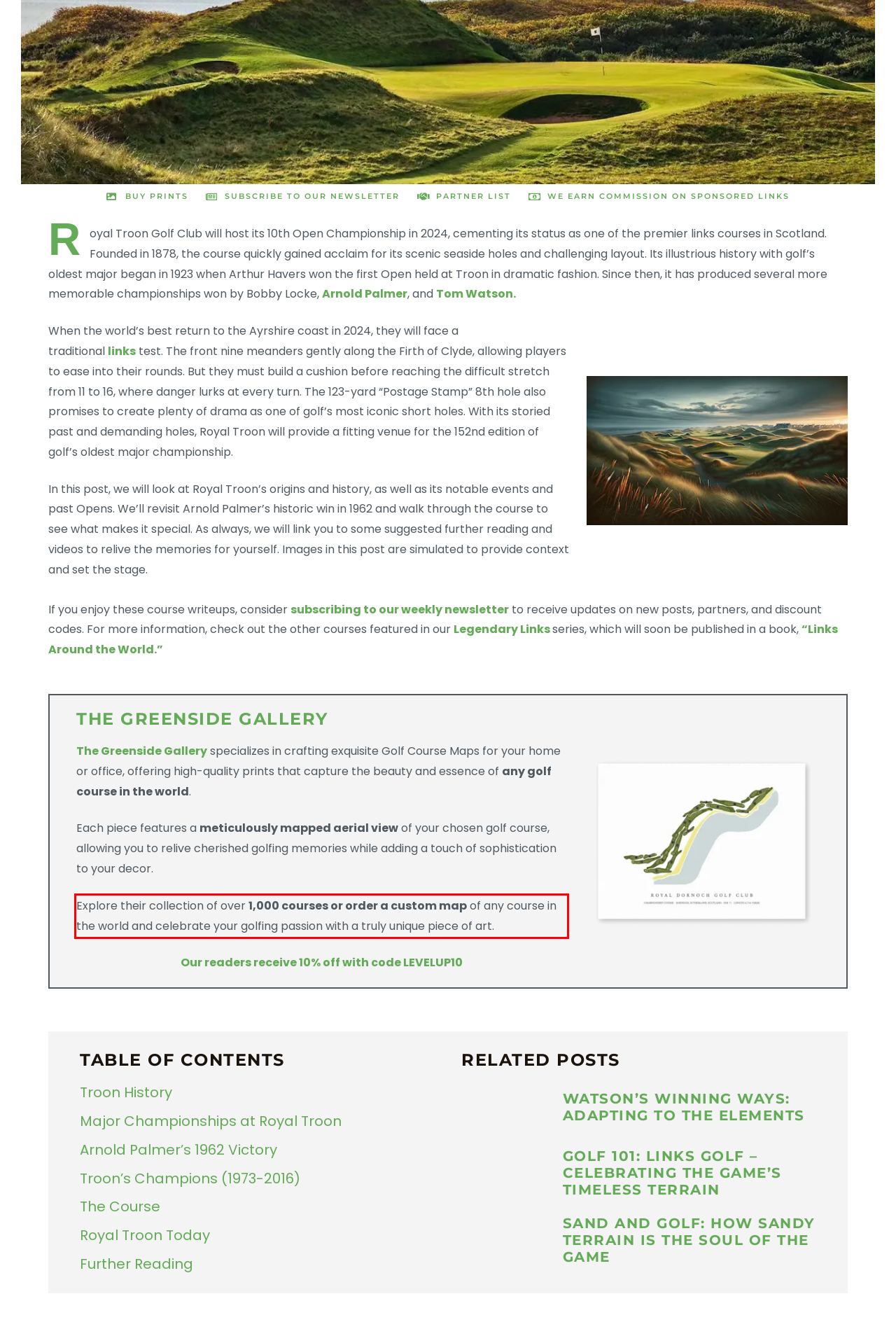Analyze the screenshot of the webpage and extract the text from the UI element that is inside the red bounding box.

Explore their collection of over 1,000 courses or order a custom map of any course in the world and celebrate your golfing passion with a truly unique piece of art.